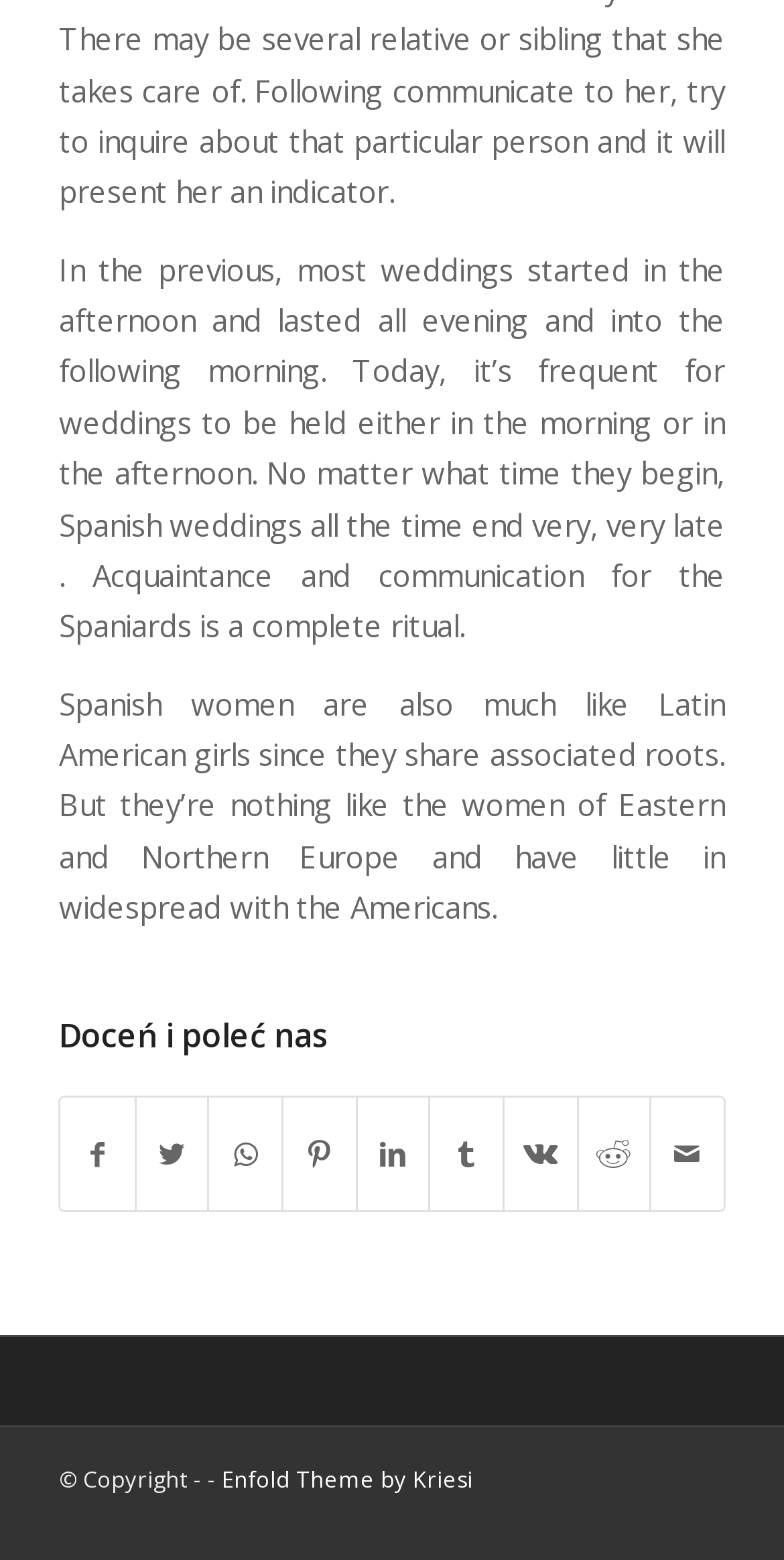Utilize the information from the image to answer the question in detail:
What is the copyright information at the bottom of the webpage?

The copyright information can be found at the bottom of the webpage, in the contentinfo section, where a StaticText element displays the text 'Copyright -'.